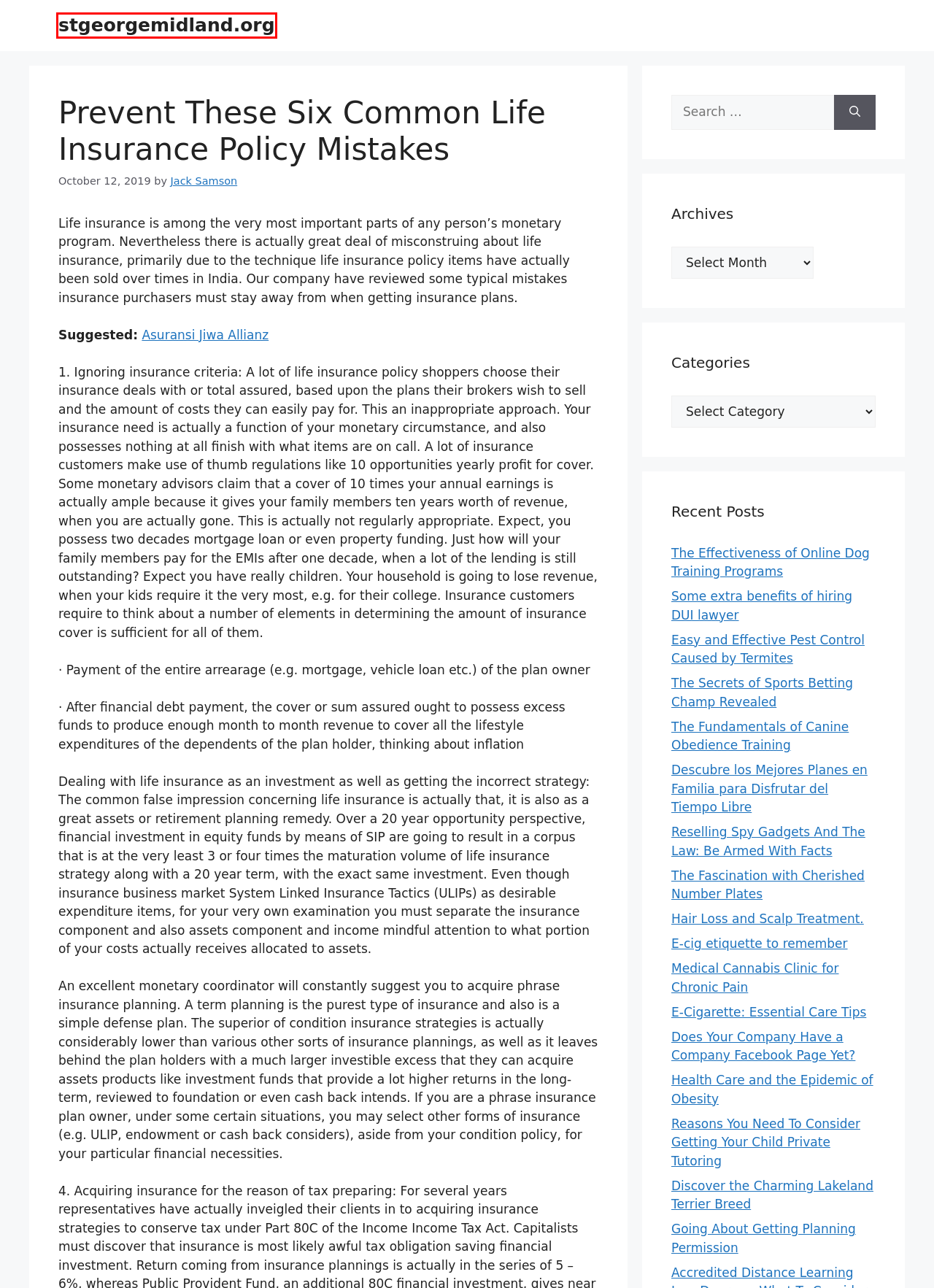Consider the screenshot of a webpage with a red bounding box around an element. Select the webpage description that best corresponds to the new page after clicking the element inside the red bounding box. Here are the candidates:
A. The Secrets of Sports Betting Champ Revealed – stgeorgemidland.org
B. The Fundamentals of Canine Obedience Training – stgeorgemidland.org
C. stgeorgemidland.org
D. E-cig etiquette to remember – stgeorgemidland.org
E. E-Cigarette: Essential Care Tips – stgeorgemidland.org
F. Allianz Asuransi Terbaik - Asuransi Allianz
G. The Fascination with Cherished Number Plates – stgeorgemidland.org
H. Descubre los Mejores Planes en Familia para Disfrutar del Tiempo Libre – stgeorgemidland.org

C